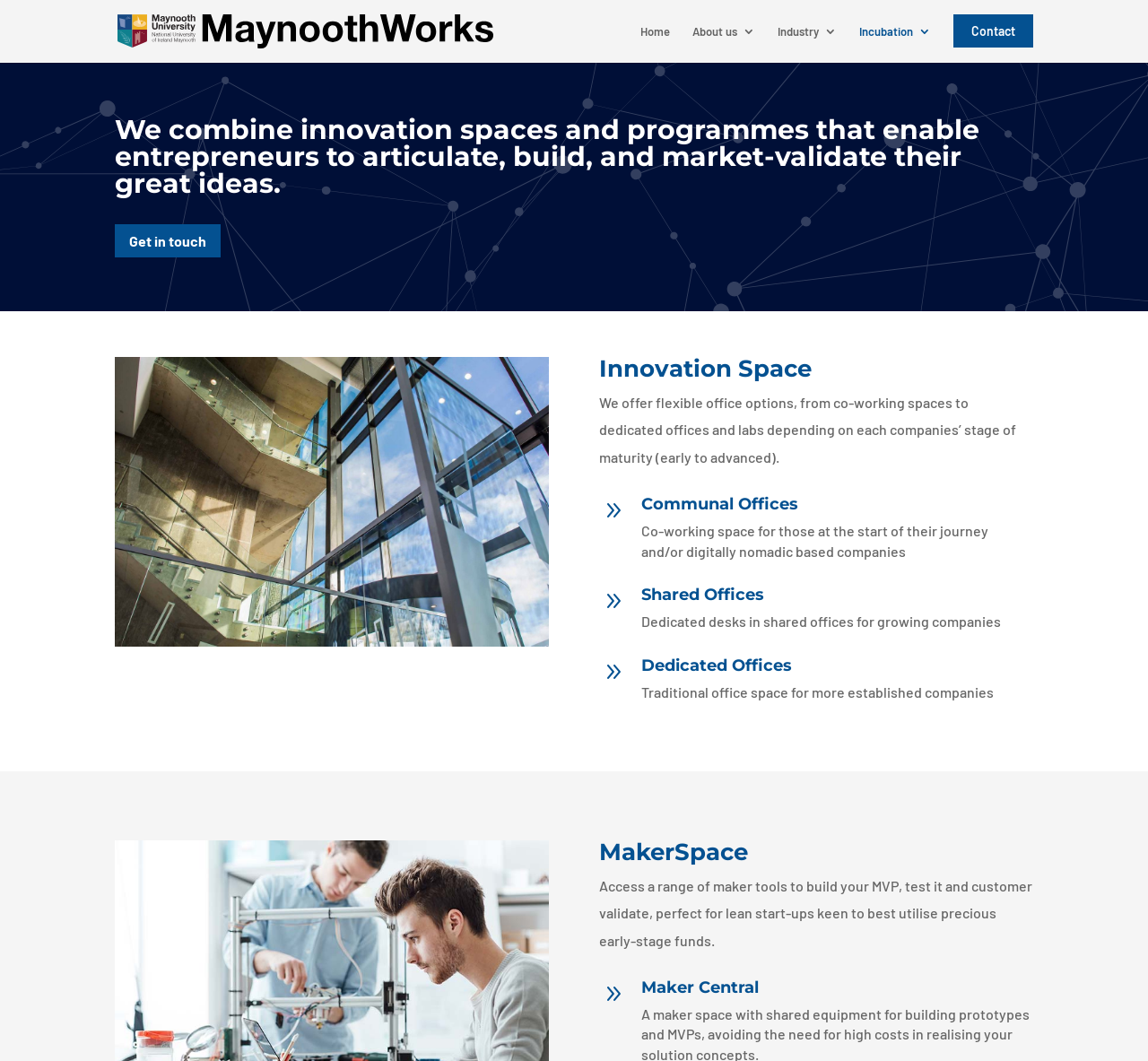Identify and provide the bounding box for the element described by: "Get in touch".

[0.1, 0.211, 0.192, 0.242]